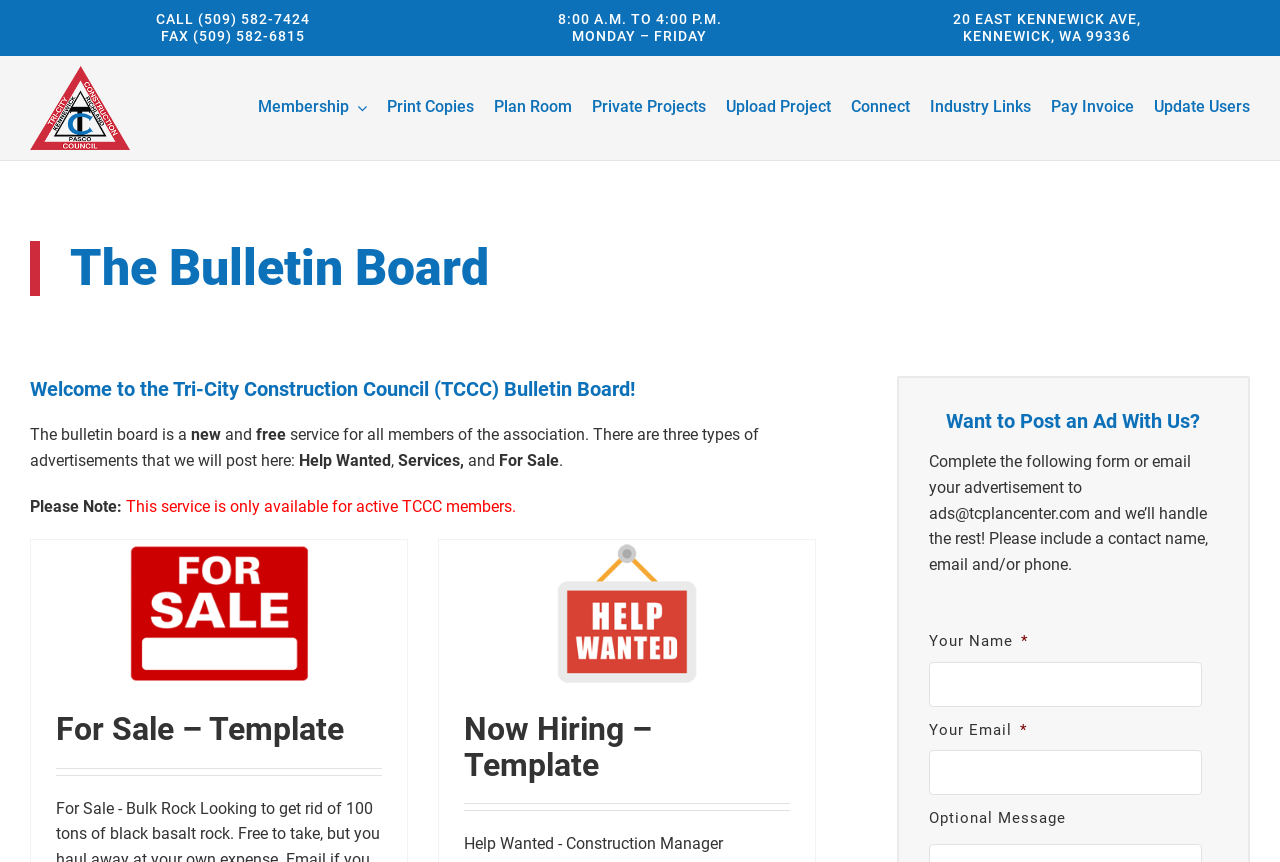What is the purpose of the bulletin board?
Please interpret the details in the image and answer the question thoroughly.

The purpose of the bulletin board is mentioned in the paragraph below the 'Welcome to the Tri-City Construction Council (TCCC) Bulletin Board!' heading, which describes it as a 'new and free service for all members of the association'.